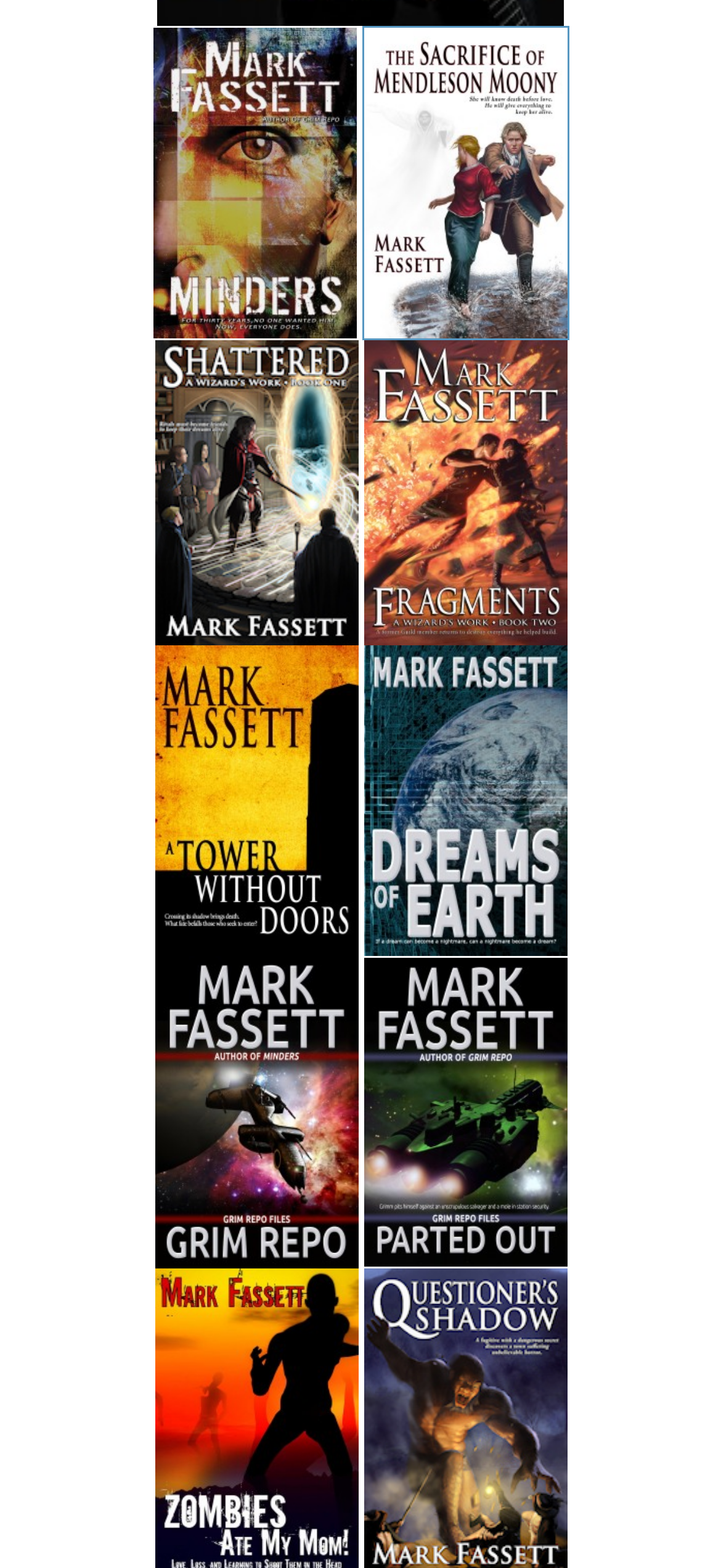Please answer the following question as detailed as possible based on the image: 
How many book titles are displayed?

I counted the number of link elements with text content, which are likely to be book titles. There are 8 such elements, each with a corresponding image element.